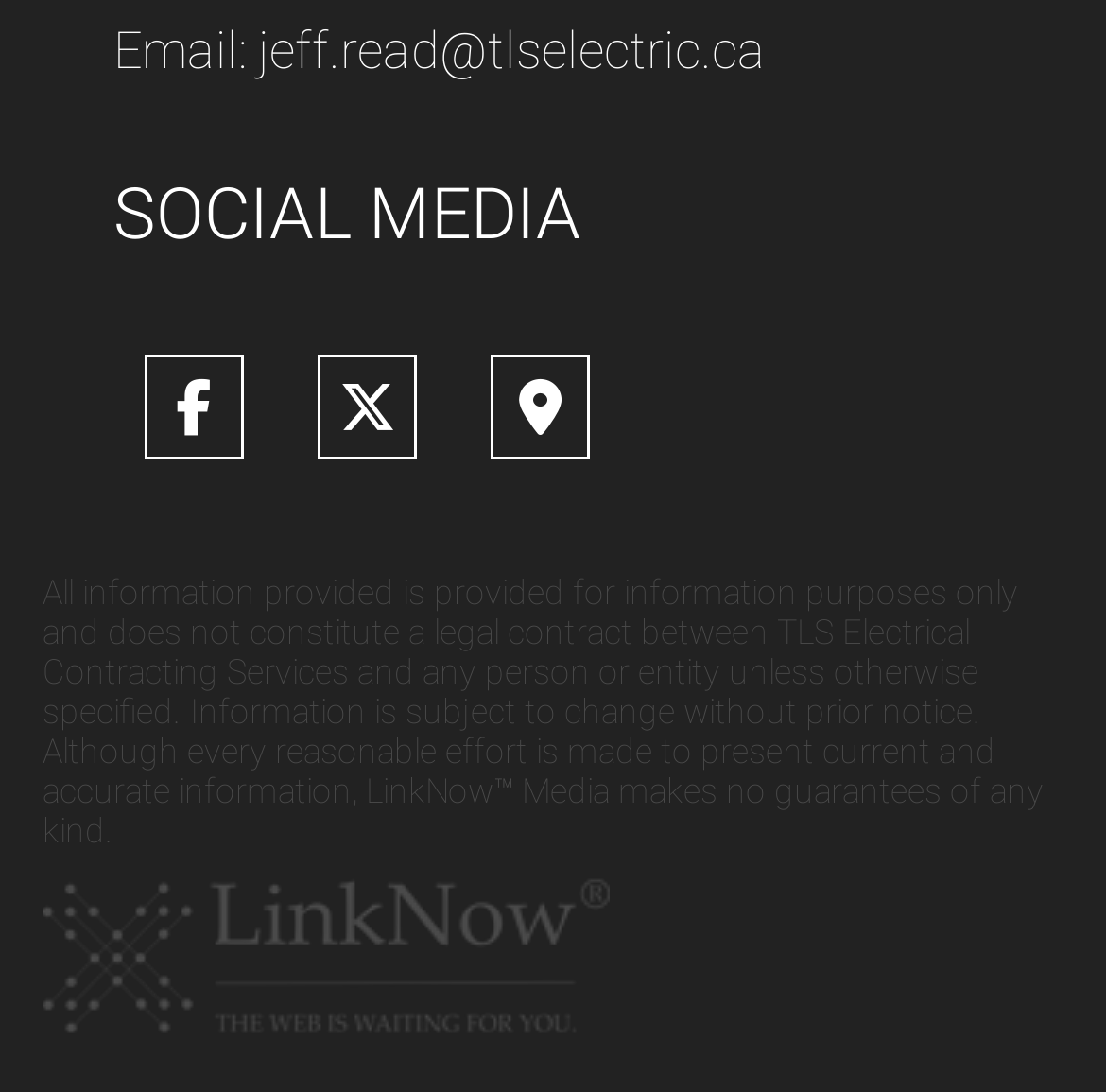What is the disclaimer about? Please answer the question using a single word or phrase based on the image.

Information accuracy